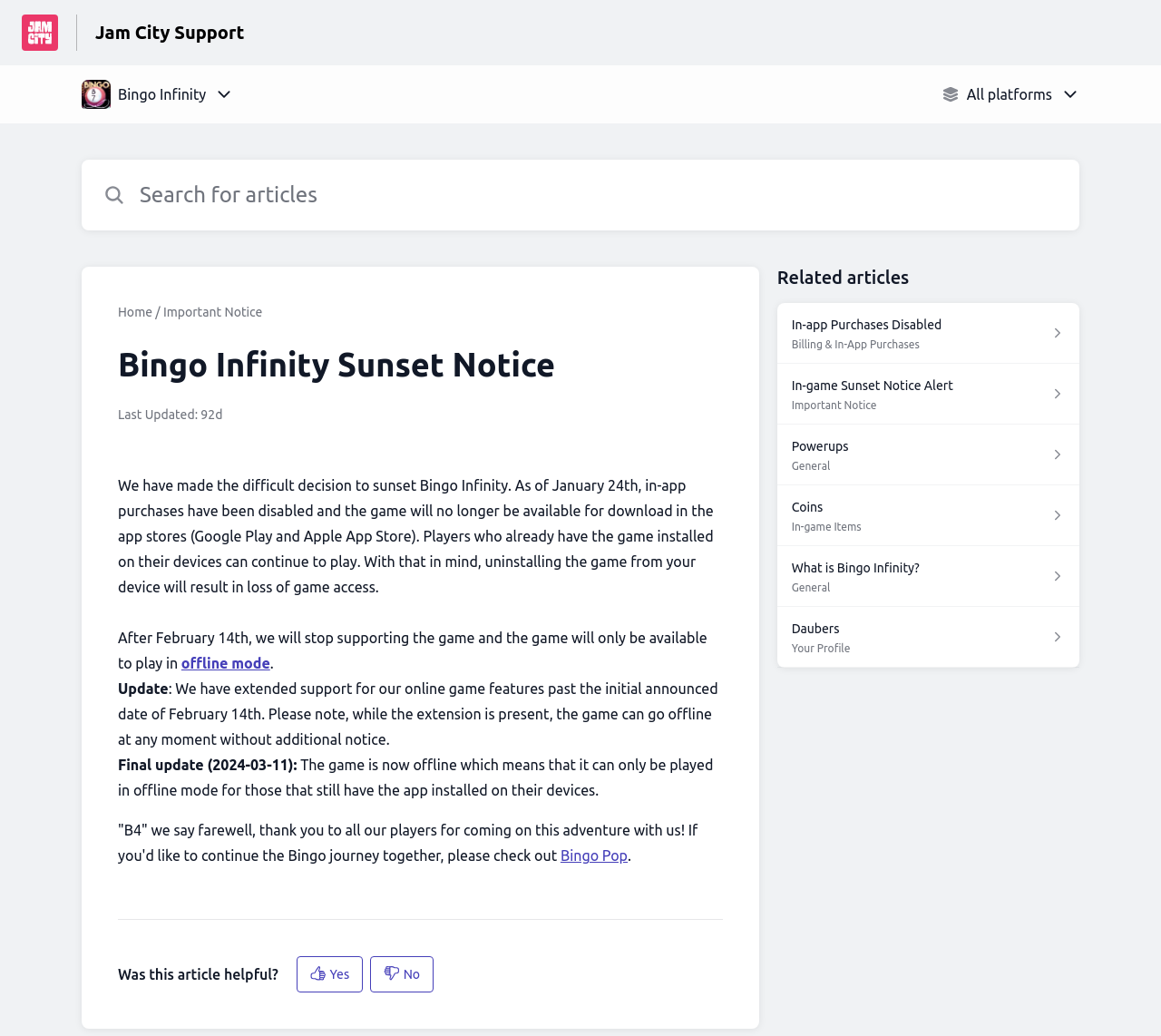What is the name of the game being sunset?
Utilize the image to construct a detailed and well-explained answer.

Based on the webpage content, specifically the heading 'Bingo Infinity Sunset Notice' and the paragraph 'We have made the difficult decision to sunset Bingo Infinity...', it is clear that the game being sunset is Bingo Infinity.